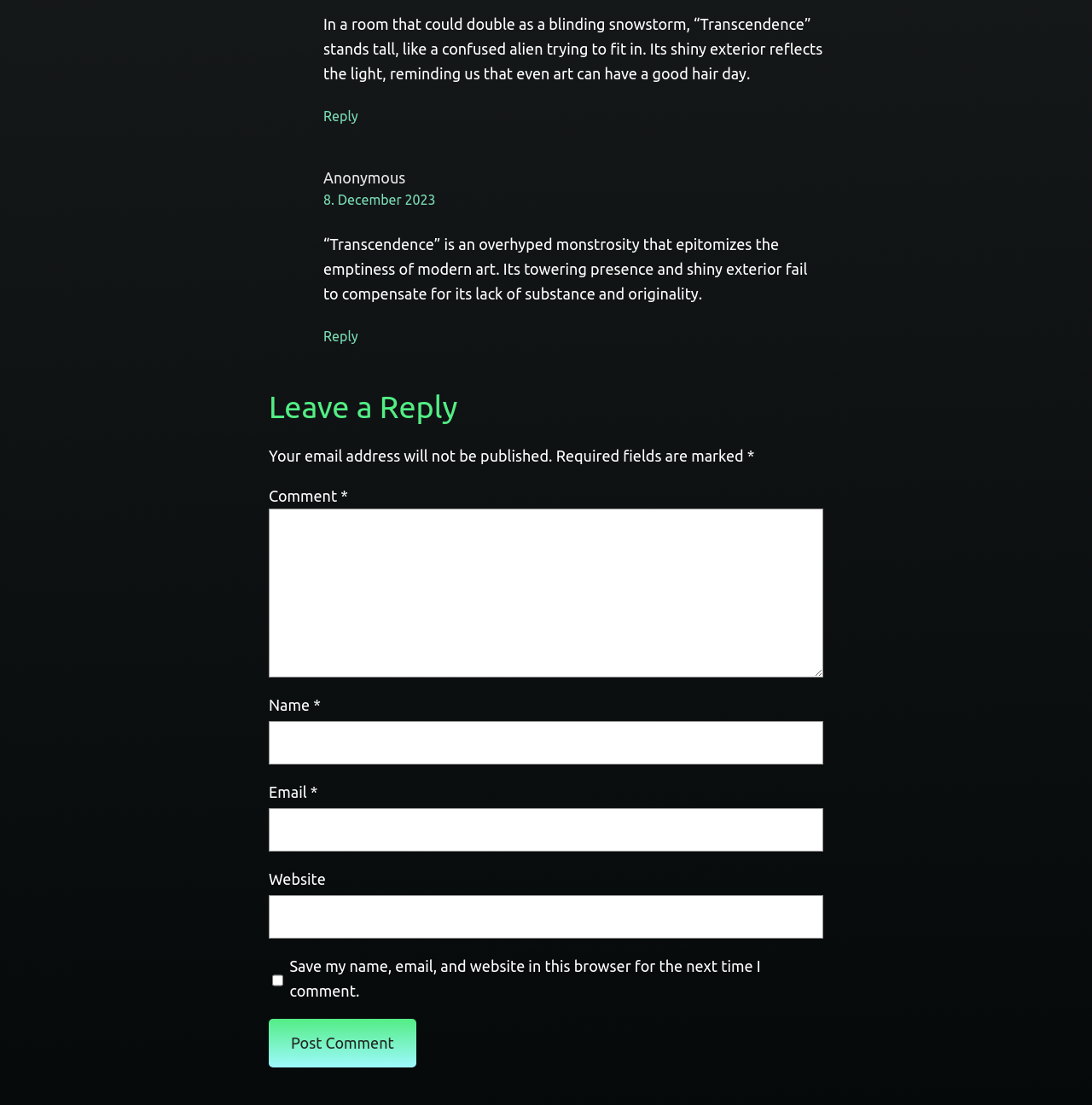Find the bounding box coordinates of the area to click in order to follow the instruction: "Enter your name".

[0.246, 0.652, 0.754, 0.692]